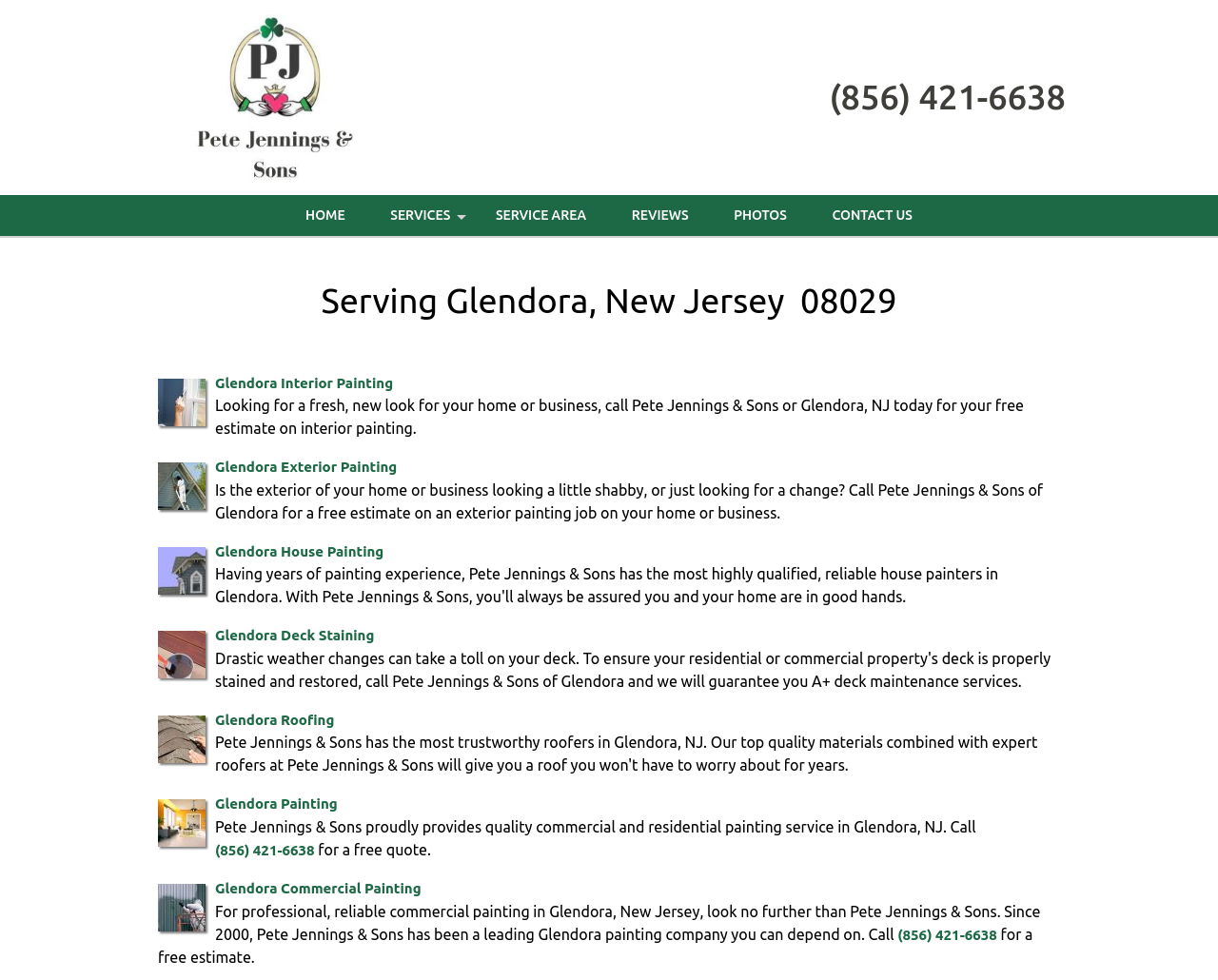What is the phone number?
Give a detailed and exhaustive answer to the question.

The phone number is obtained from the heading element '(856) 421-6638' at the top of the webpage, which is also a link. This phone number is likely the contact number for the company.